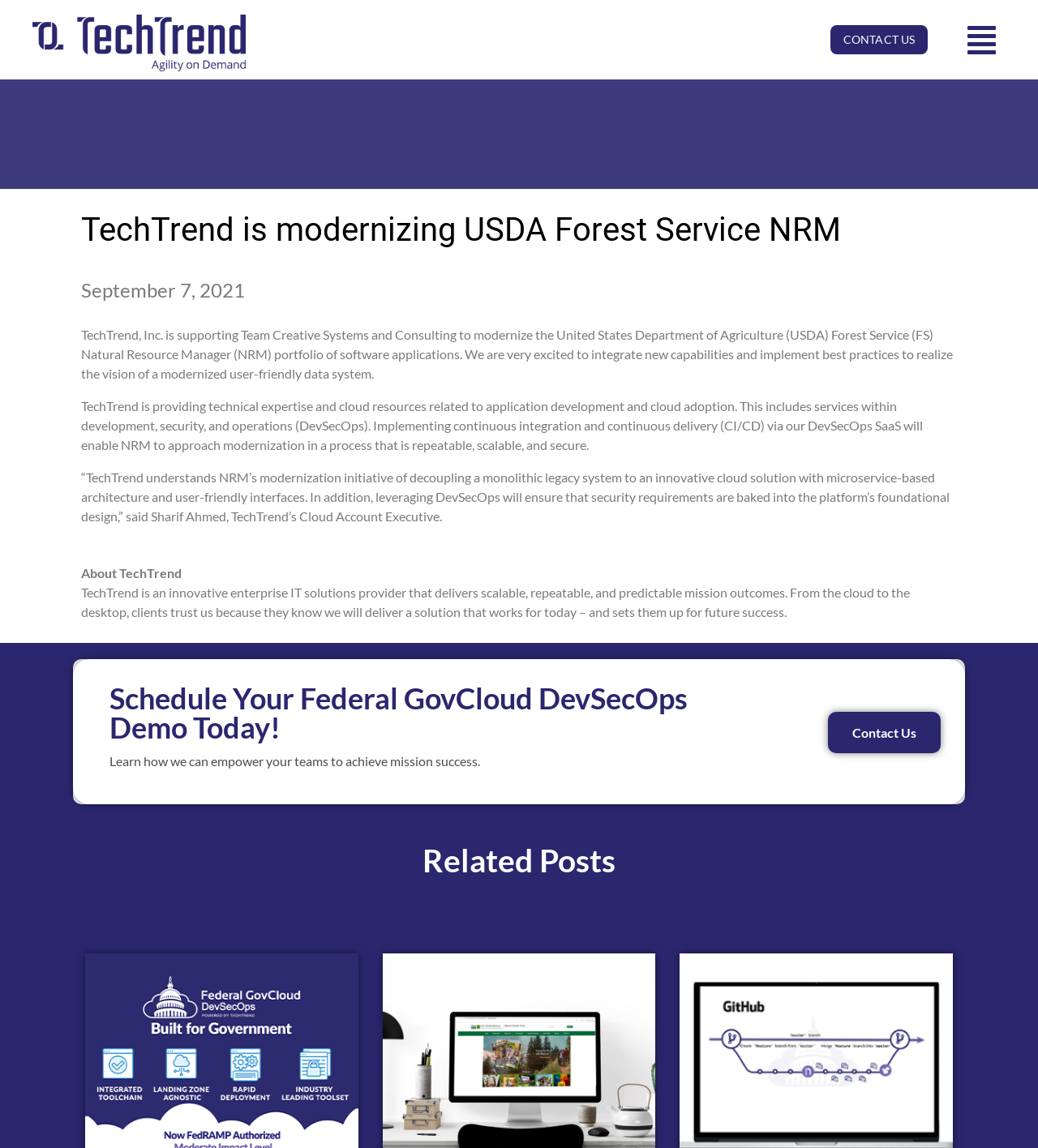Please answer the following question using a single word or phrase: 
Who is the Cloud Account Executive at TechTrend?

Sharif Ahmed